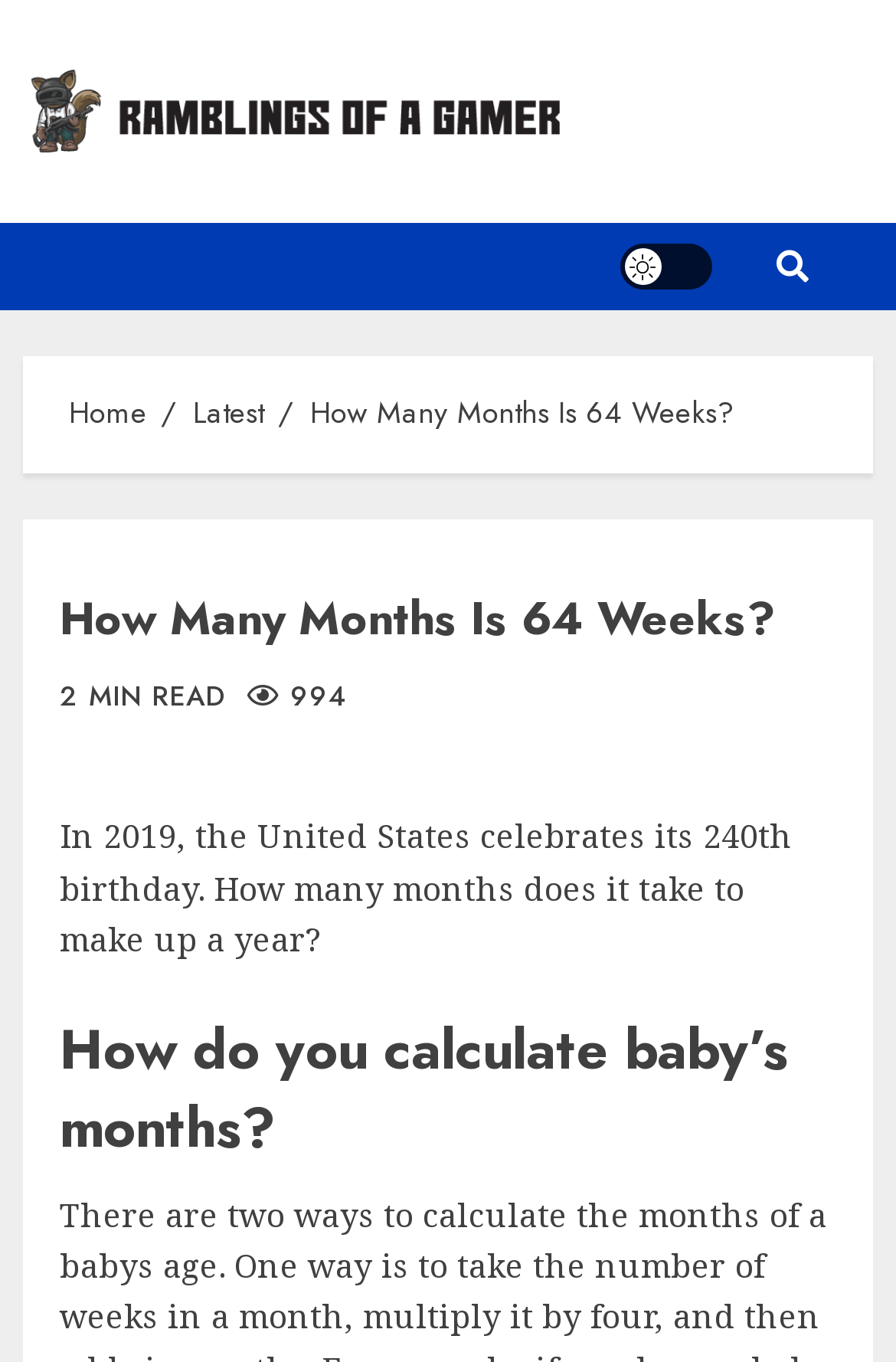How many minutes does it take to read the article?
Utilize the information in the image to give a detailed answer to the question.

The reading time of the article is mentioned below the title of the article, which is 'How Many Months Is 64 Weeks?'. It says '2 MIN READ'.